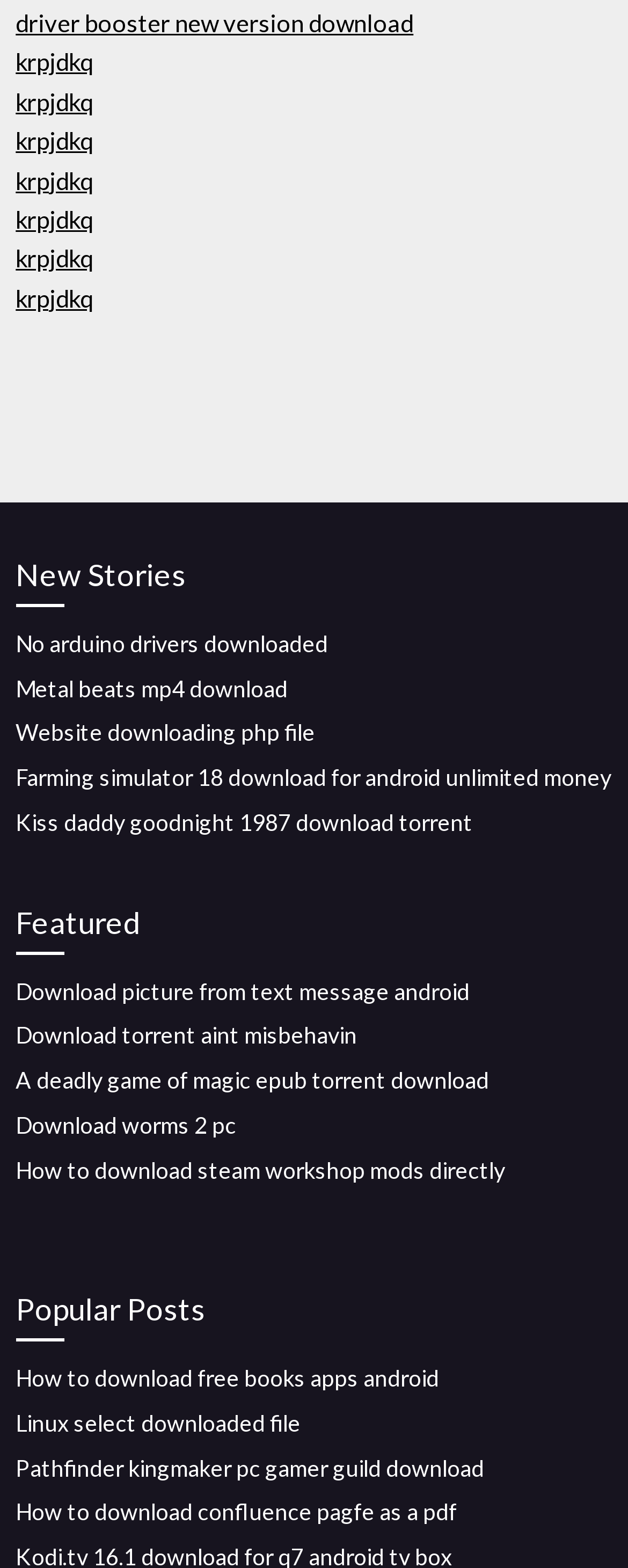Could you determine the bounding box coordinates of the clickable element to complete the instruction: "download metal beats mp4"? Provide the coordinates as four float numbers between 0 and 1, i.e., [left, top, right, bottom].

[0.025, 0.43, 0.458, 0.447]